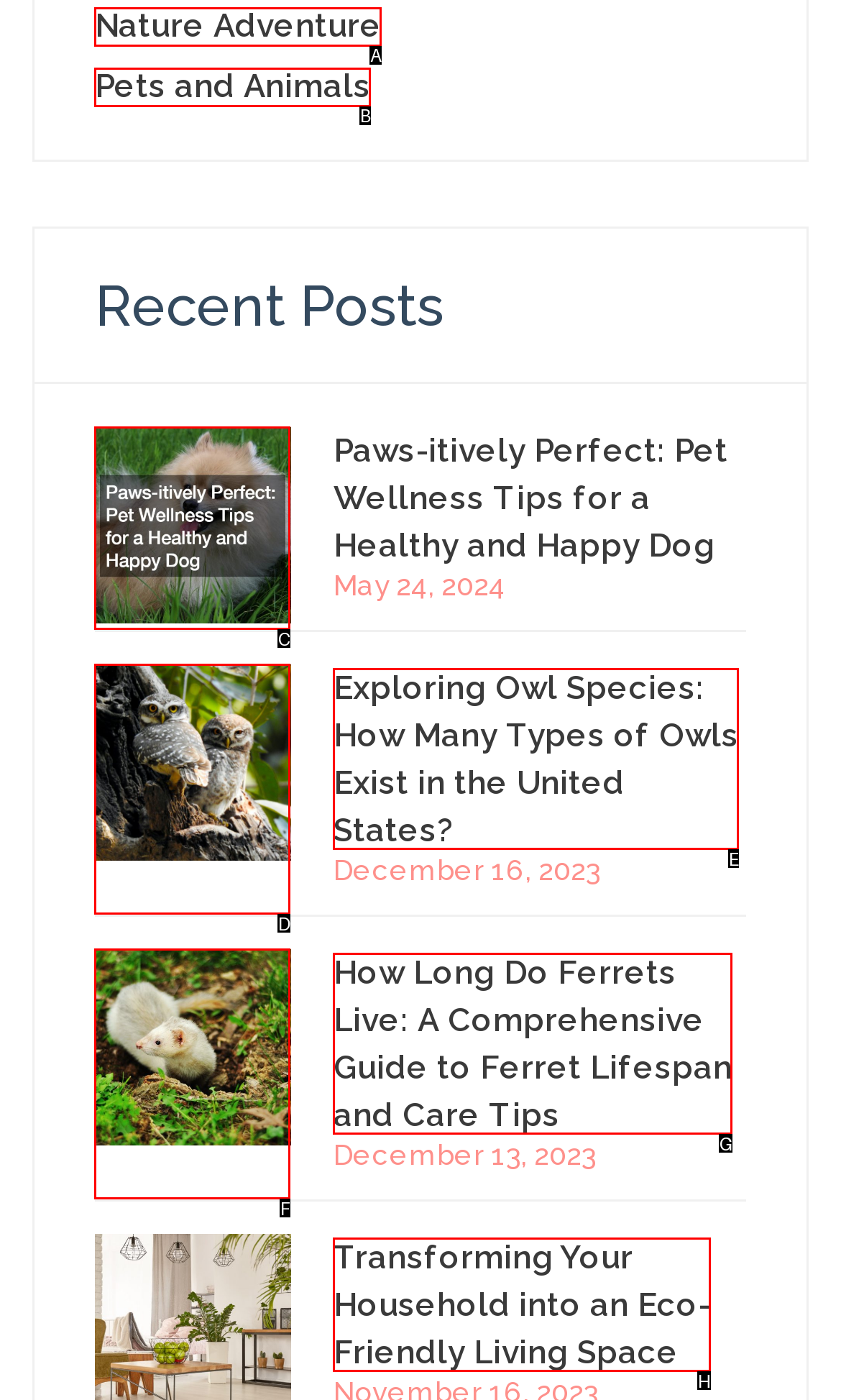Based on the element described as: Click Here
Find and respond with the letter of the correct UI element.

None